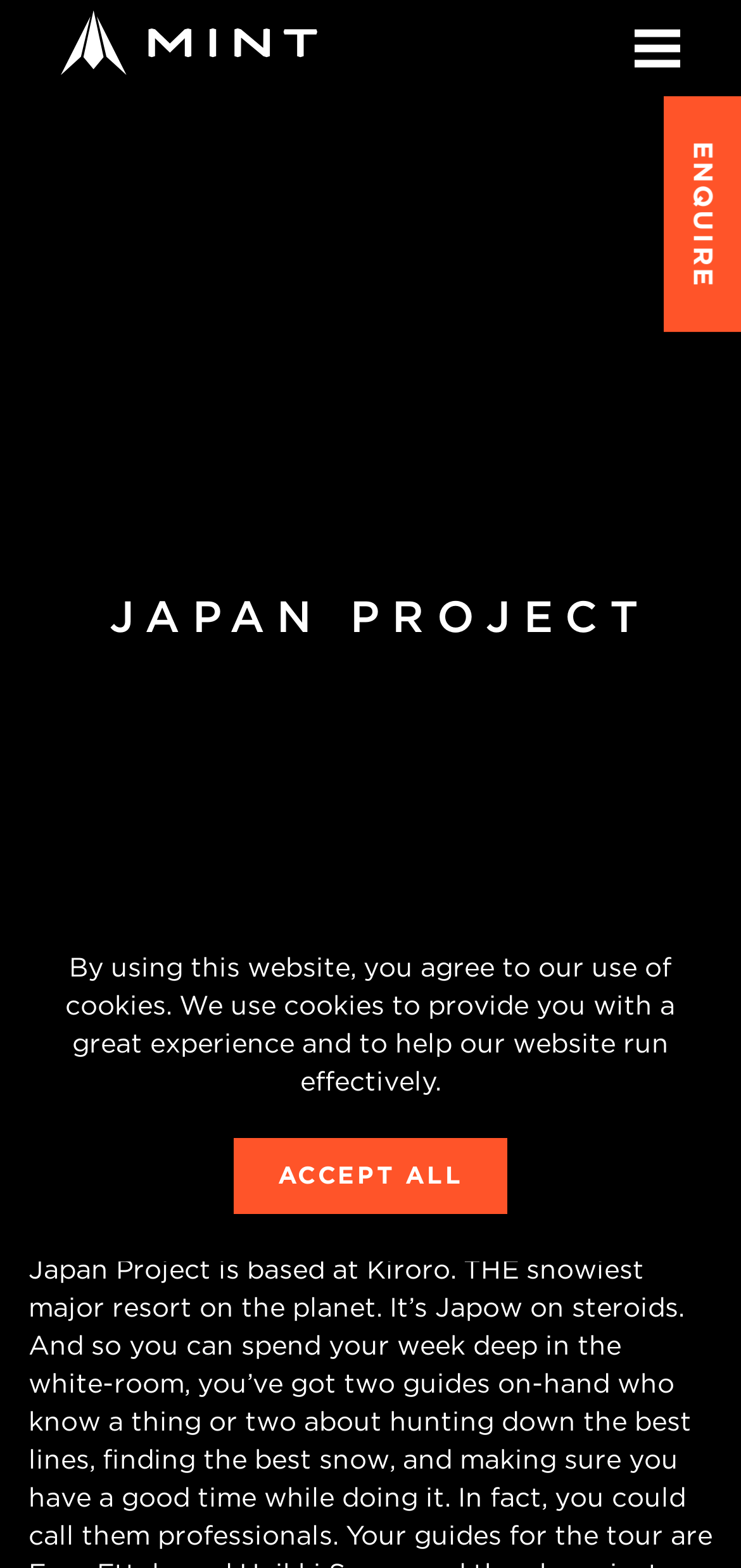Reply to the question with a single word or phrase:
What is the name of the company?

Mint Tours